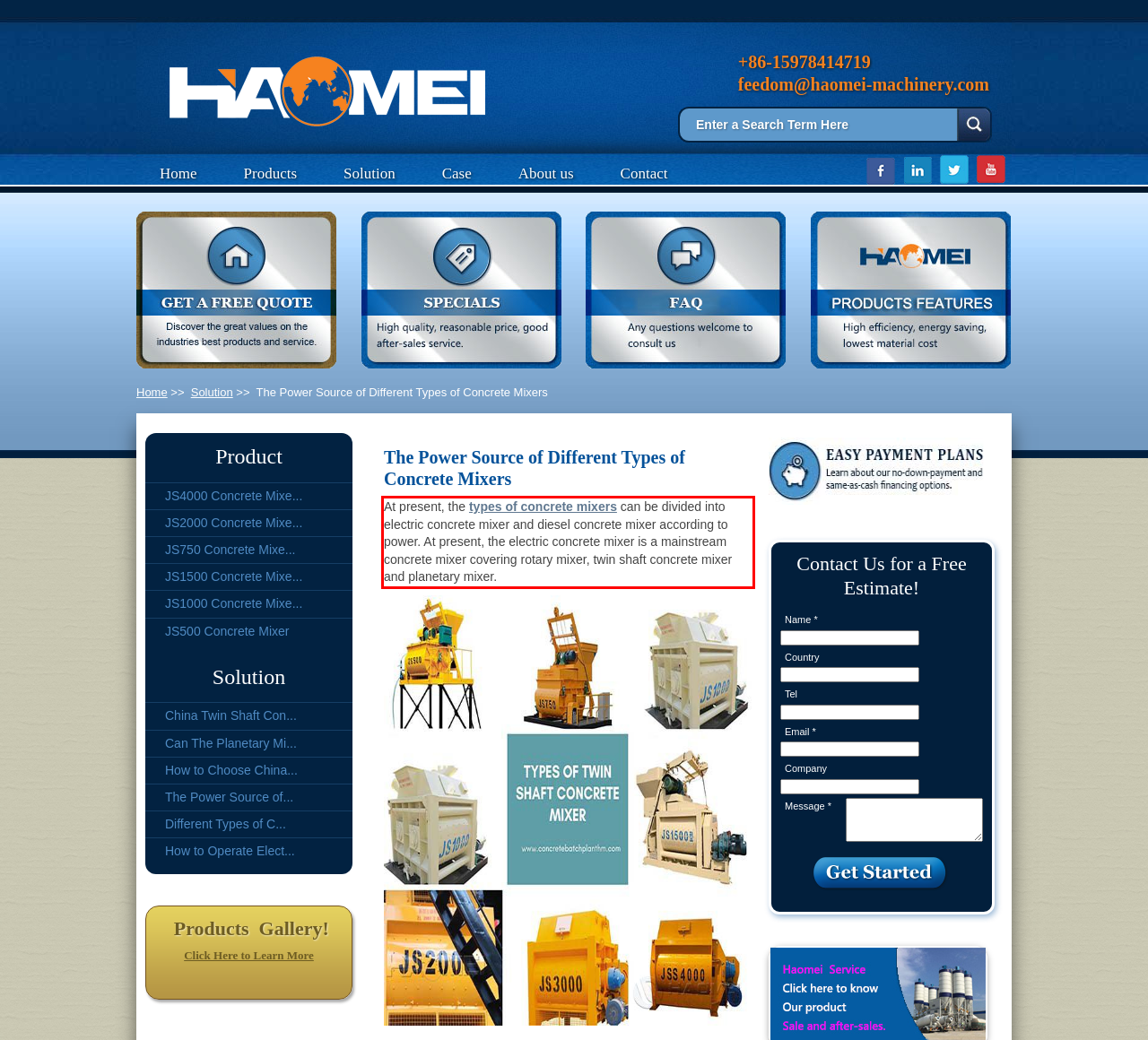Please perform OCR on the text content within the red bounding box that is highlighted in the provided webpage screenshot.

At present, the types of concrete mixers can be divided into electric concrete mixer and diesel concrete mixer according to power. At present, the electric concrete mixer is a mainstream concrete mixer covering rotary mixer, twin shaft concrete mixer and planetary mixer.